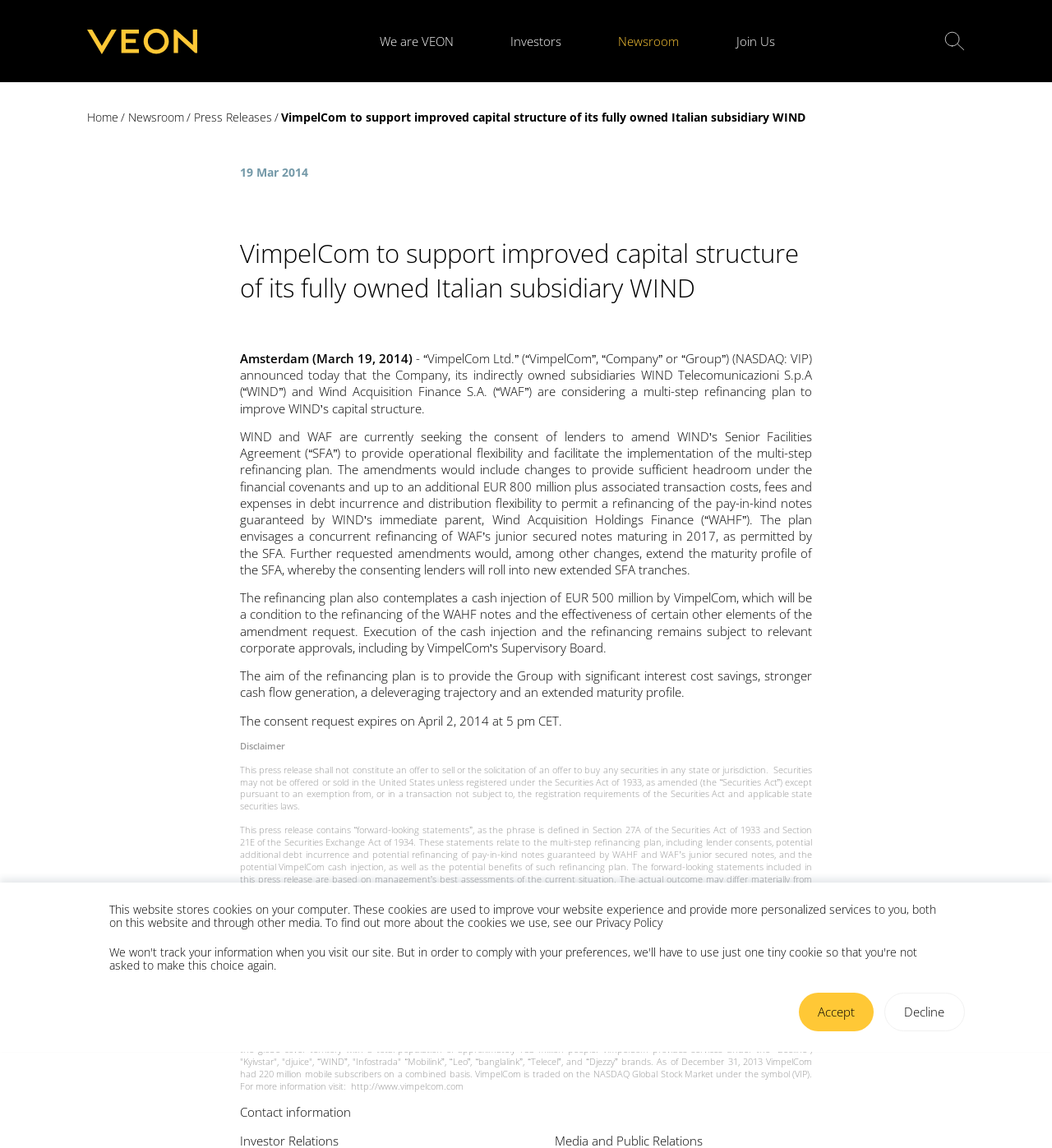Please provide a short answer using a single word or phrase for the question:
What is the name of the company mentioned in the article?

VimpelCom